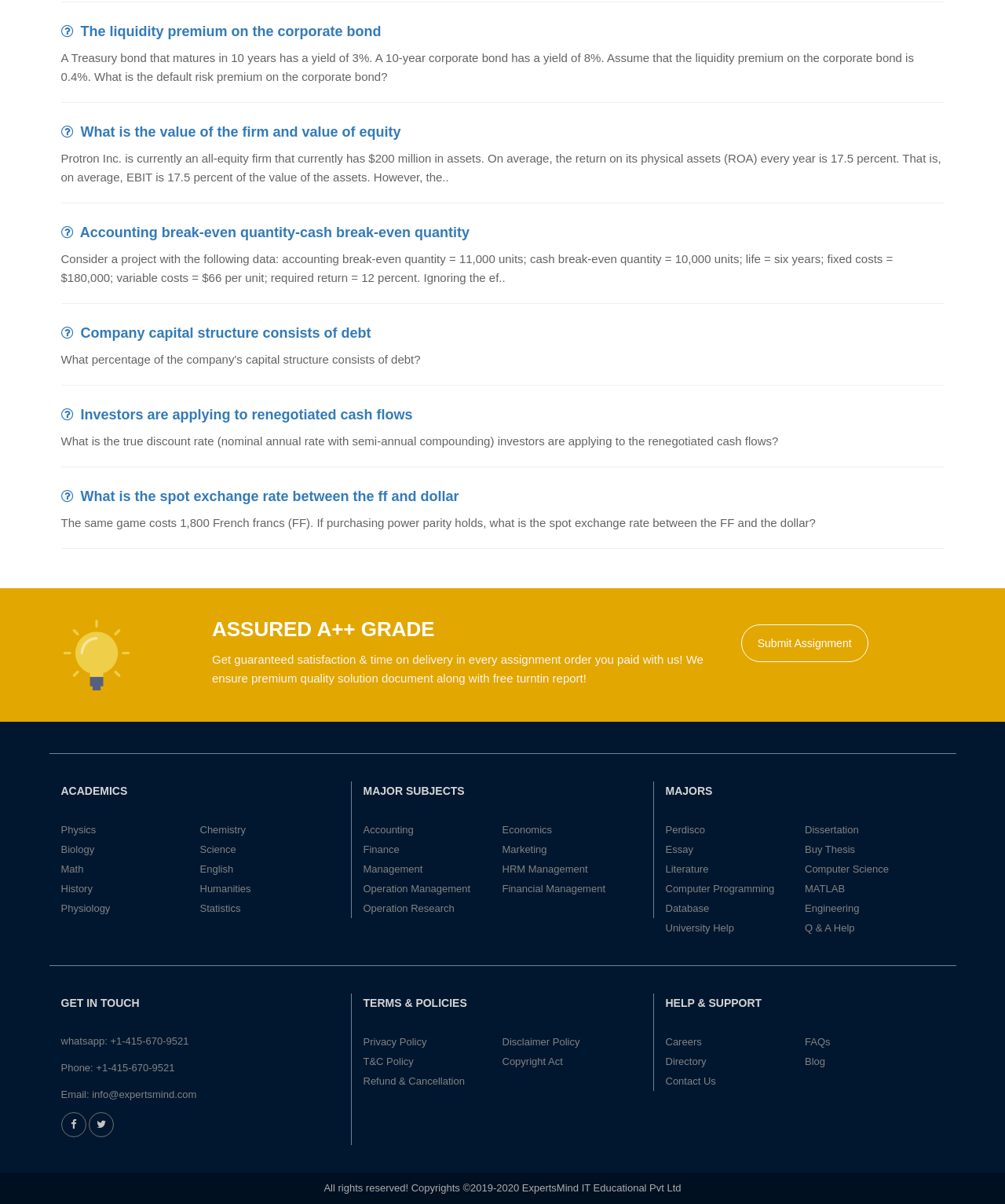Find the bounding box coordinates for the UI element whose description is: "Financial Management". The coordinates should be four float numbers between 0 and 1, in the format [left, top, right, bottom].

[0.5, 0.733, 0.602, 0.743]